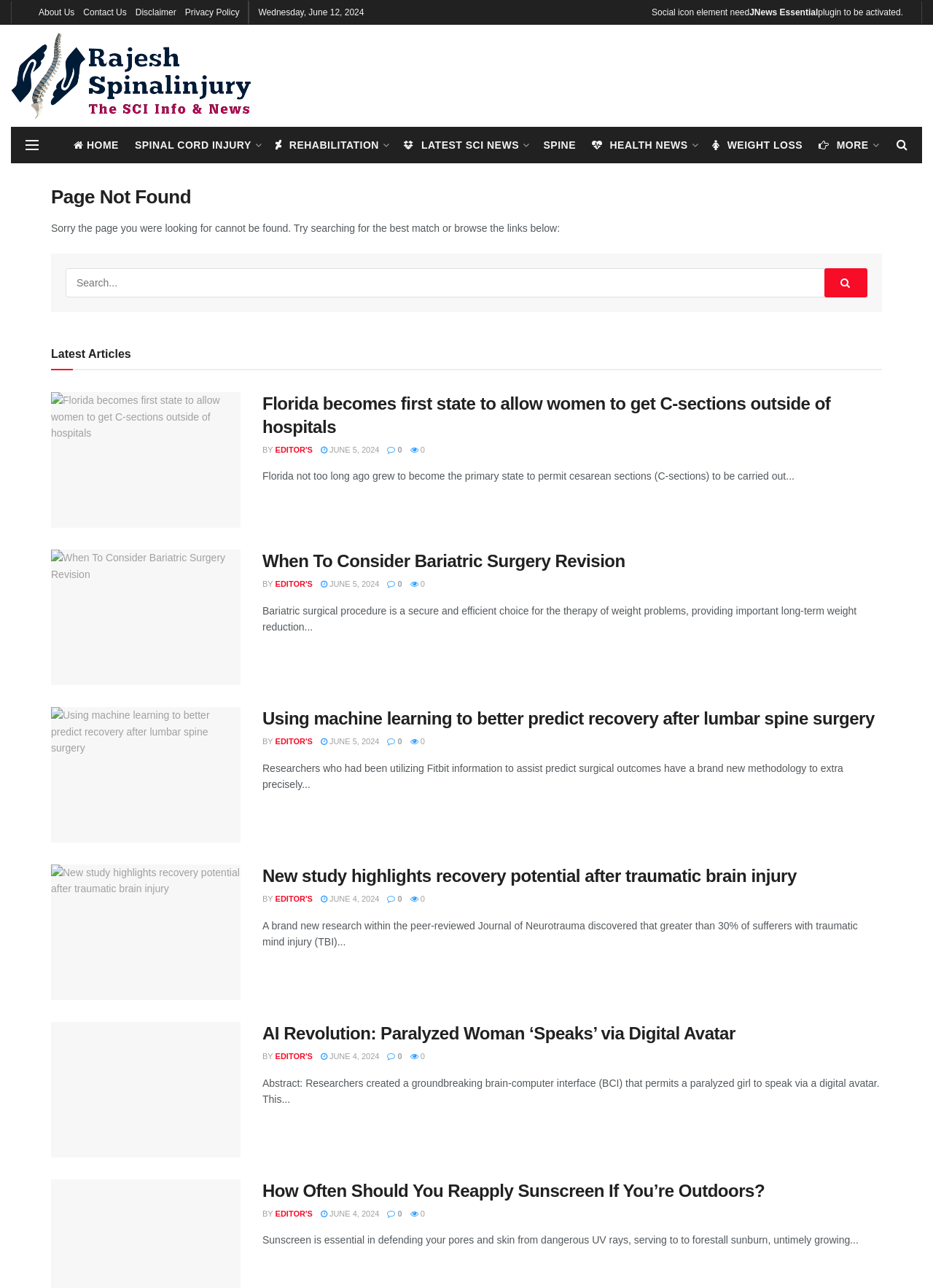What is the purpose of the search bar?
Give a detailed and exhaustive answer to the question.

I inferred the purpose of the search bar by its location and the text 'Search...' inside it, which suggests that it is meant for searching for articles or content within the website.